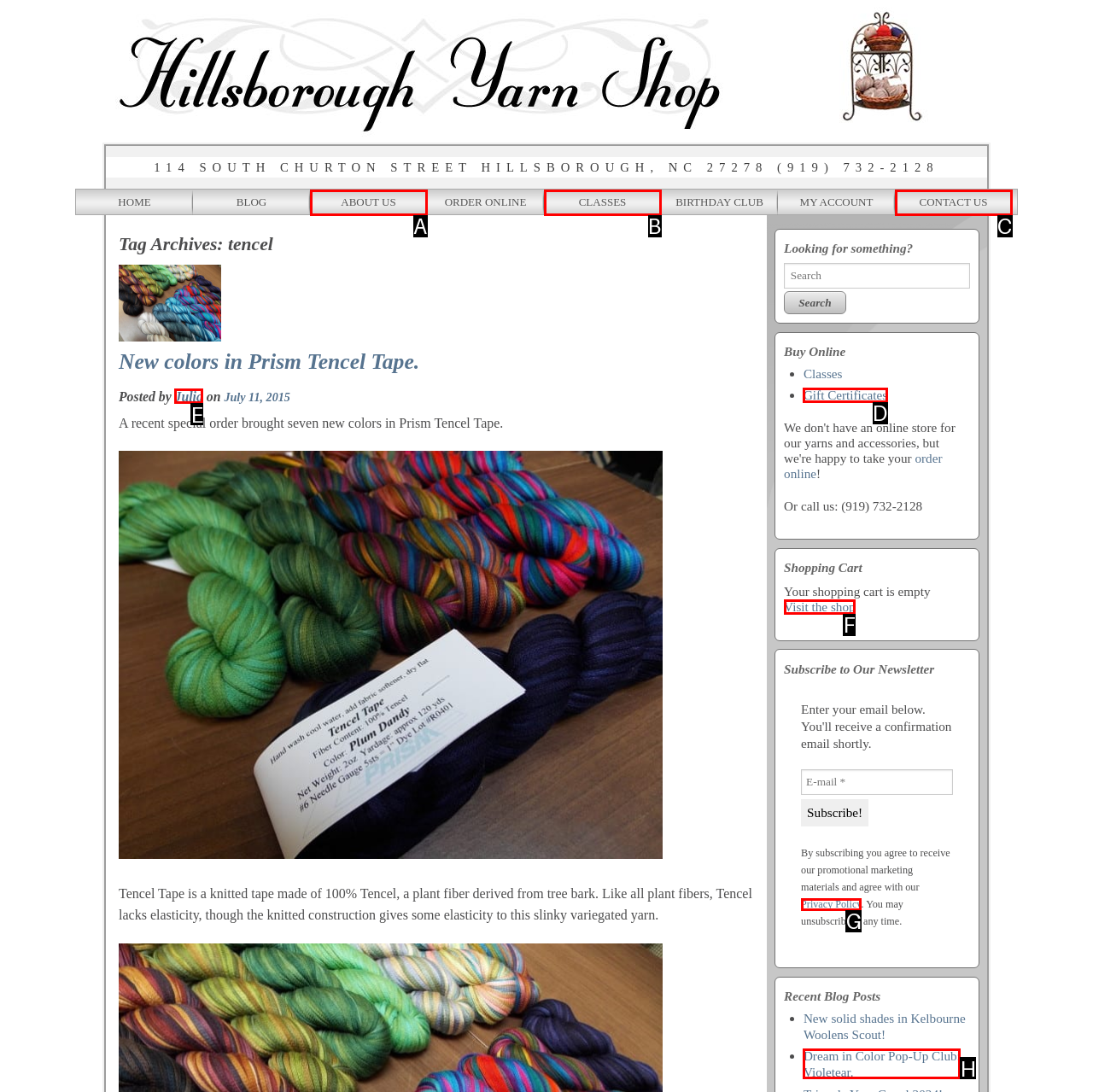Given the element description: Visit the shop
Pick the letter of the correct option from the list.

F